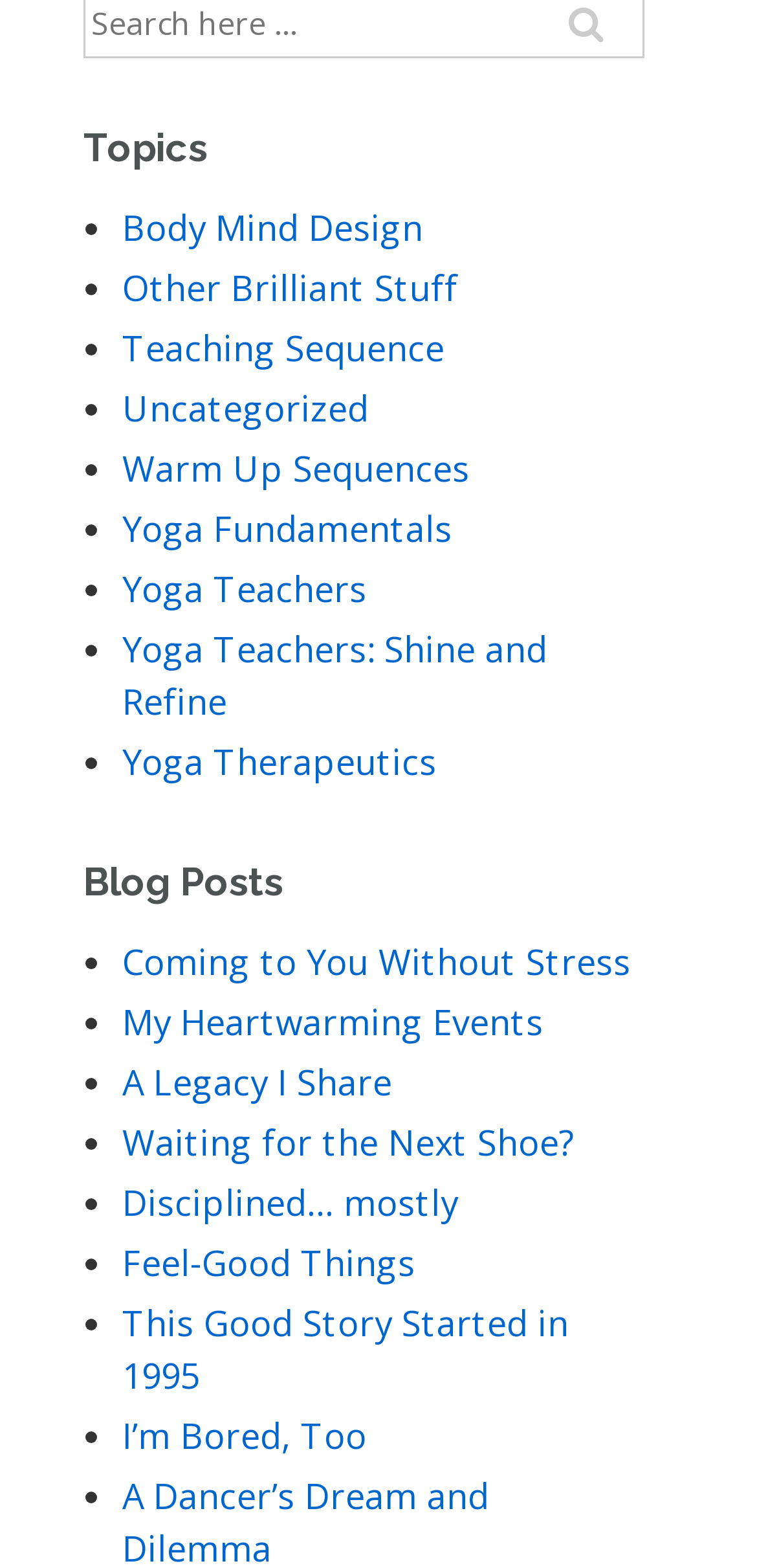Locate the bounding box coordinates of the area that needs to be clicked to fulfill the following instruction: "View Teaching Sequence". The coordinates should be in the format of four float numbers between 0 and 1, namely [left, top, right, bottom].

[0.162, 0.206, 0.587, 0.236]